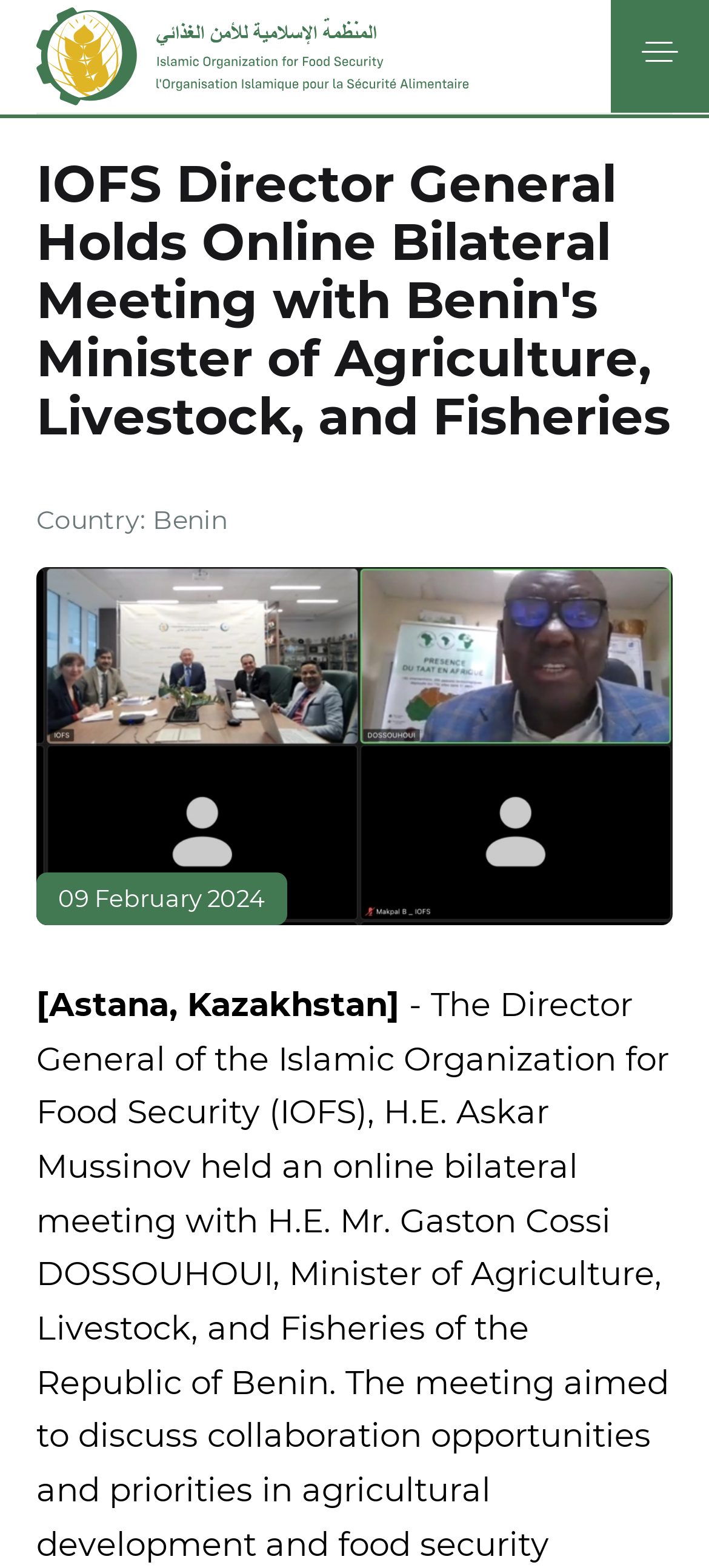Offer an extensive depiction of the webpage and its key elements.

The webpage appears to be a news article or press release from the Islamic Organization for Food Security (IOFS). At the top left corner, there is a logo of the organization, which is an image. Next to the logo, there is a heading that summarizes the content of the article, "IOFS Director General Holds Online Bilateral Meeting with Benin's Minister of Agriculture, Livestock, and Fisheries".

Below the heading, there is a label "Country: Benin" indicating the country related to the article. Adjacent to this label, there is a large image that likely illustrates the meeting mentioned in the heading. The image takes up a significant portion of the page.

Underneath the image, there is a section with several lines of text. The first line displays the date "09 February 2024". The next line shows the location "[Astana, Kazakhstan]" followed by a hyphen. The subsequent lines introduce the Director General of the IOFS, H.E. Askar Mussinov, who is the main figure involved in the meeting.

There is also a small image at the top right corner of the page, but its content is not specified. Overall, the webpage has a simple layout with a clear structure, making it easy to follow the content.